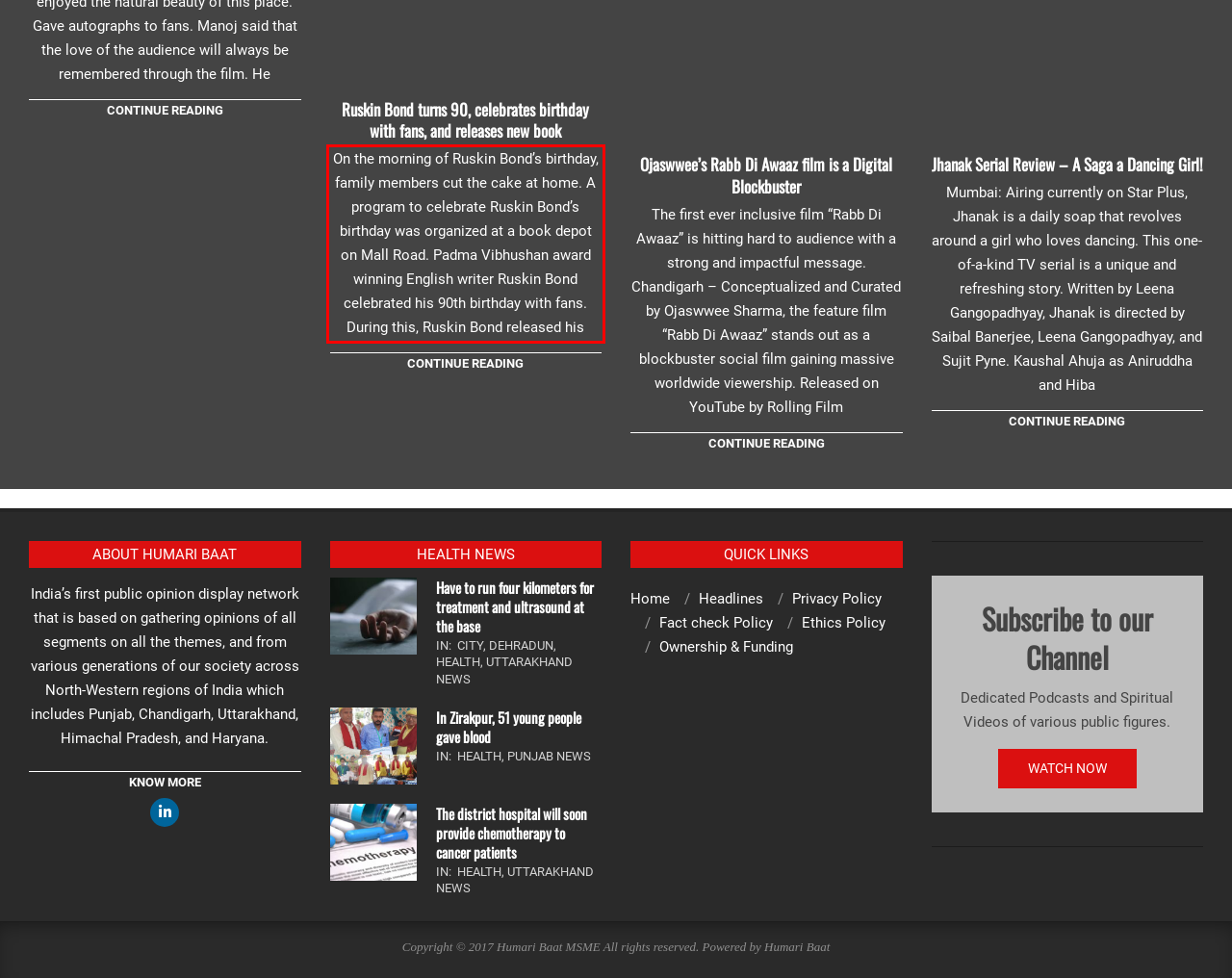Analyze the screenshot of the webpage that features a red bounding box and recognize the text content enclosed within this red bounding box.

On the morning of Ruskin Bond’s birthday, family members cut the cake at home. A program to celebrate Ruskin Bond’s birthday was organized at a book depot on Mall Road. Padma Vibhushan award winning English writer Ruskin Bond celebrated his 90th birthday with fans. During this, Ruskin Bond released his